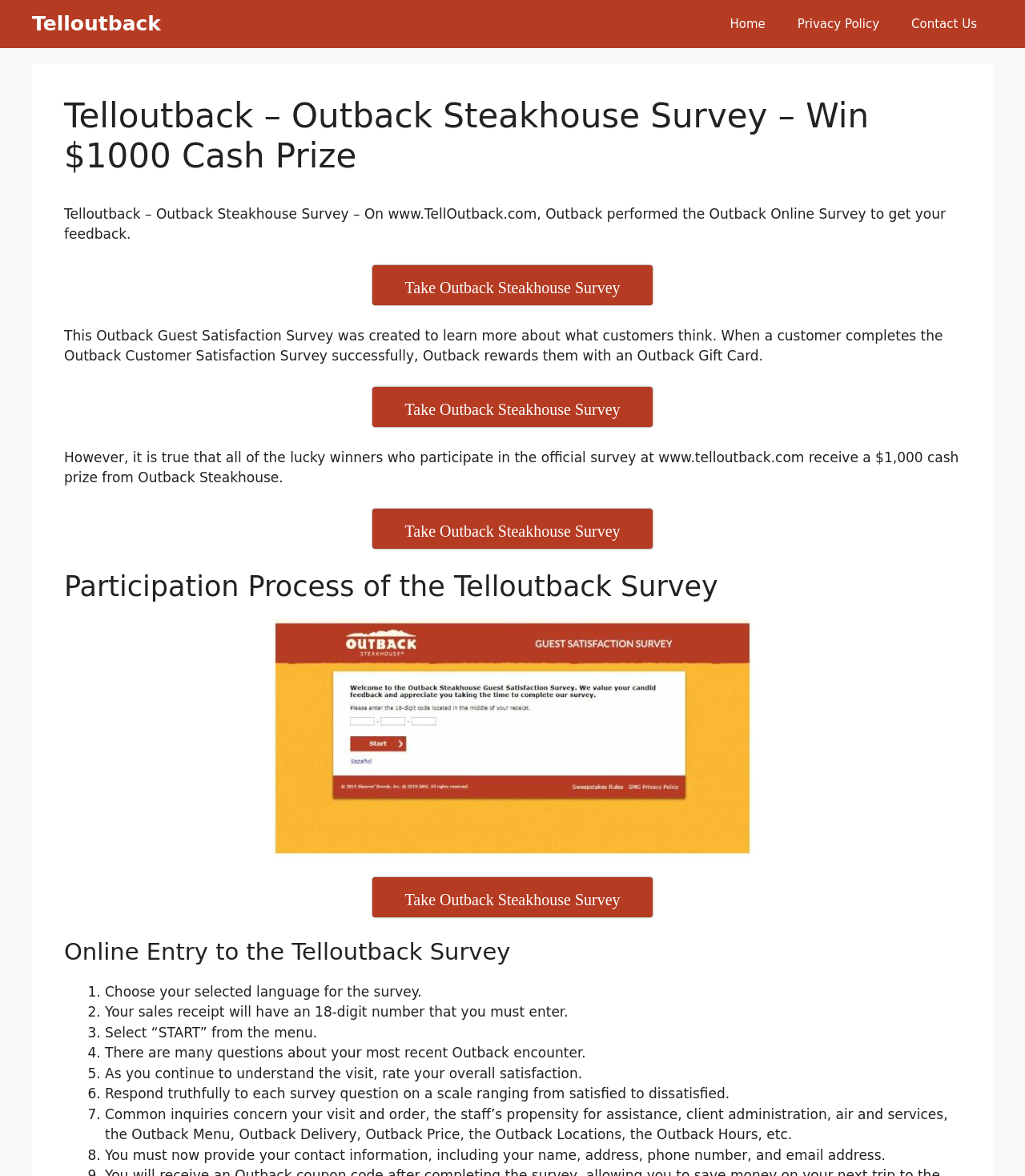What is the reward for participating in the official survey at www.telloutback.com?
Look at the image and provide a short answer using one word or a phrase.

$1,000 cash prize